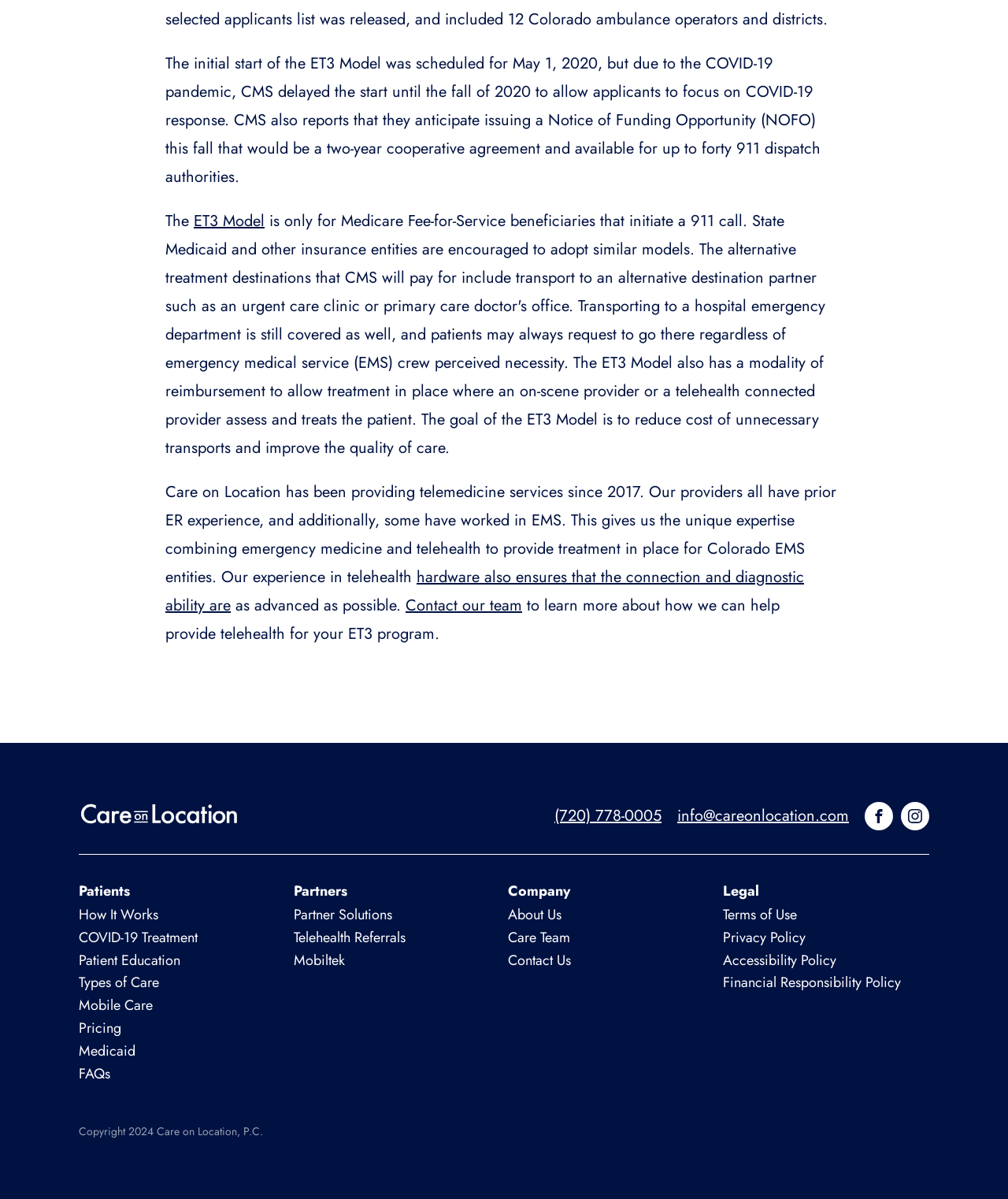Please locate the bounding box coordinates of the element that should be clicked to achieve the given instruction: "Contact the team".

[0.402, 0.495, 0.518, 0.514]